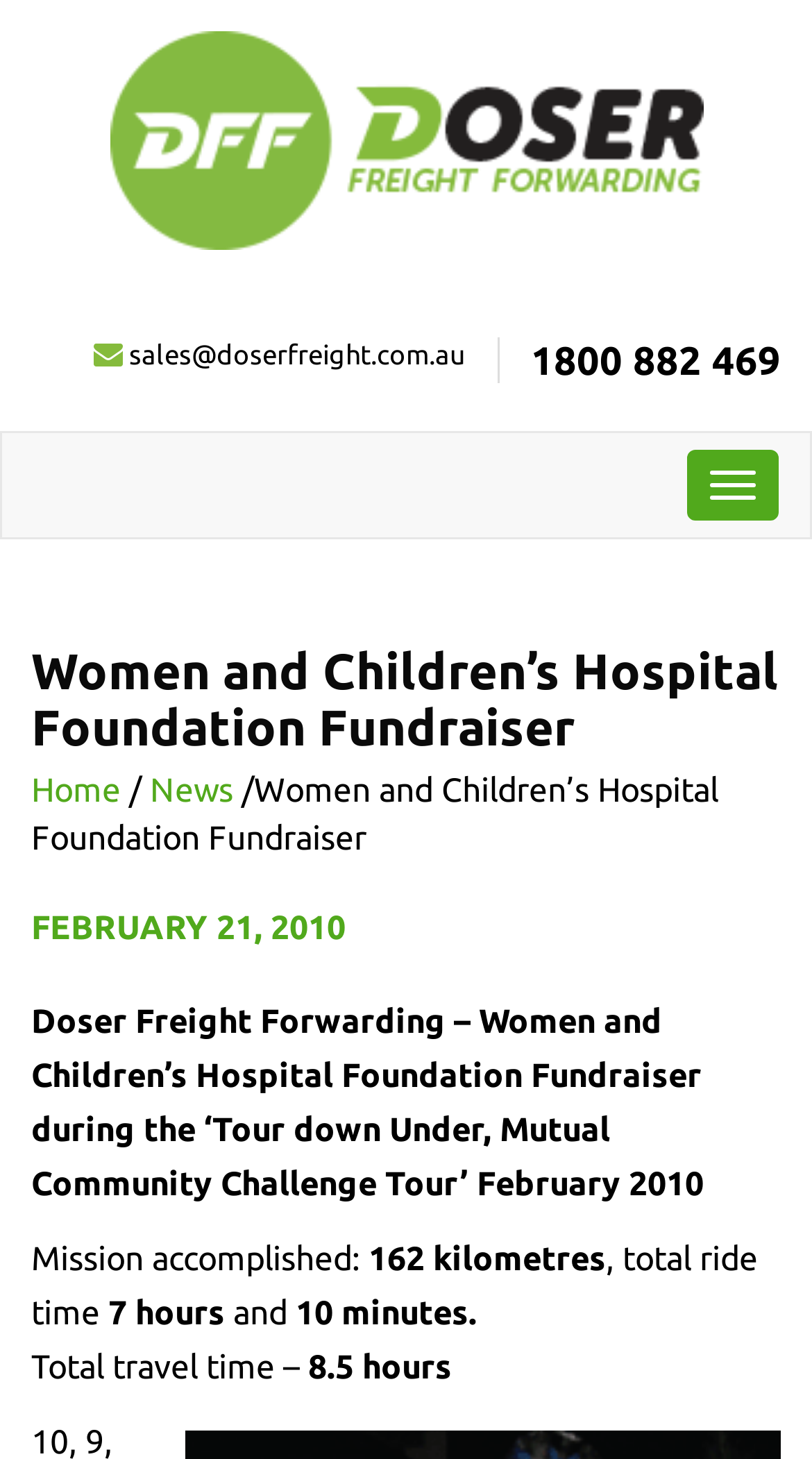What is the name of the freight forwarding company?
Using the information from the image, give a concise answer in one word or a short phrase.

Doser Freight Forwarding